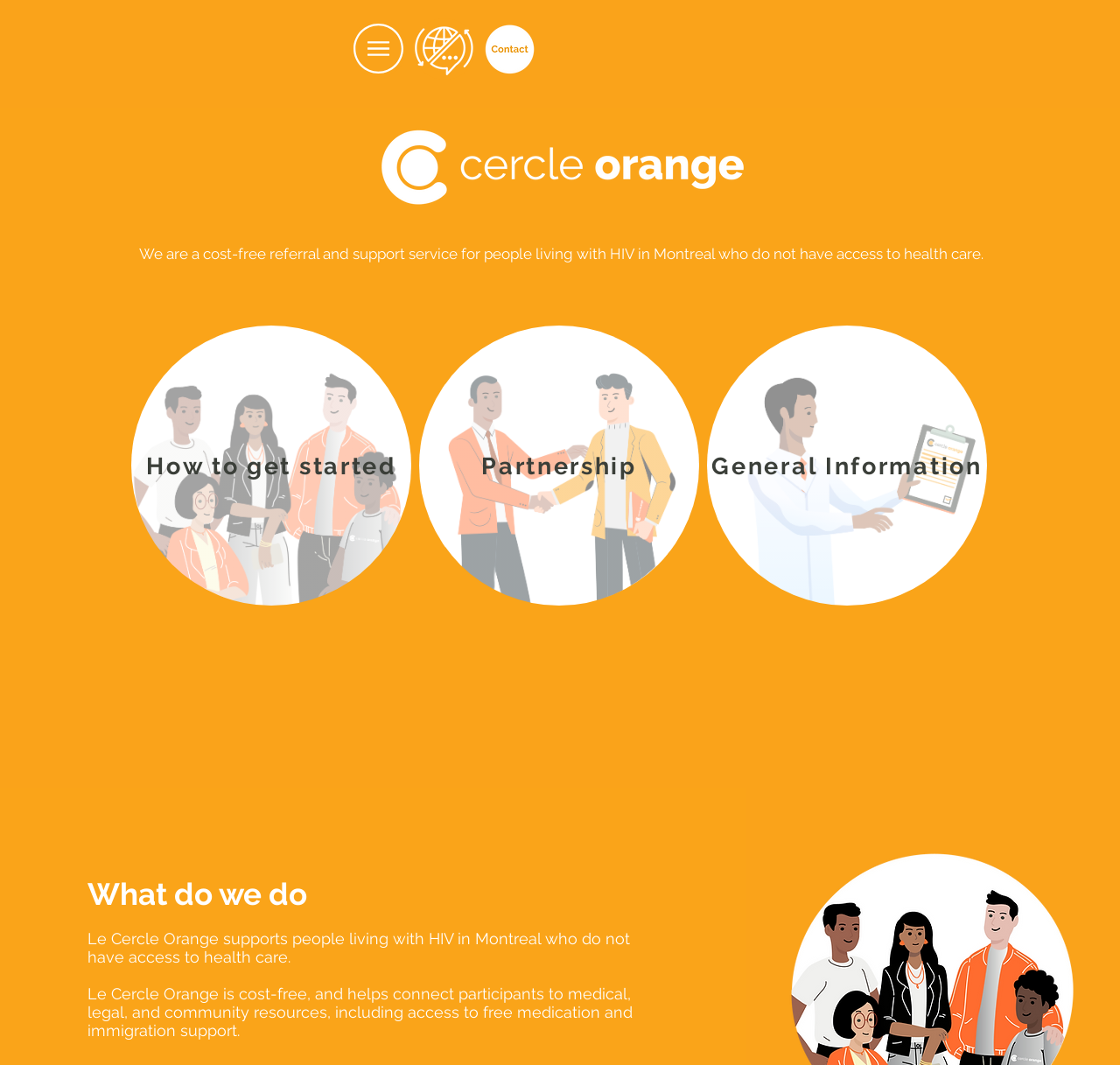Given the following UI element description: "General Information", find the bounding box coordinates in the webpage screenshot.

[0.631, 0.306, 0.881, 0.569]